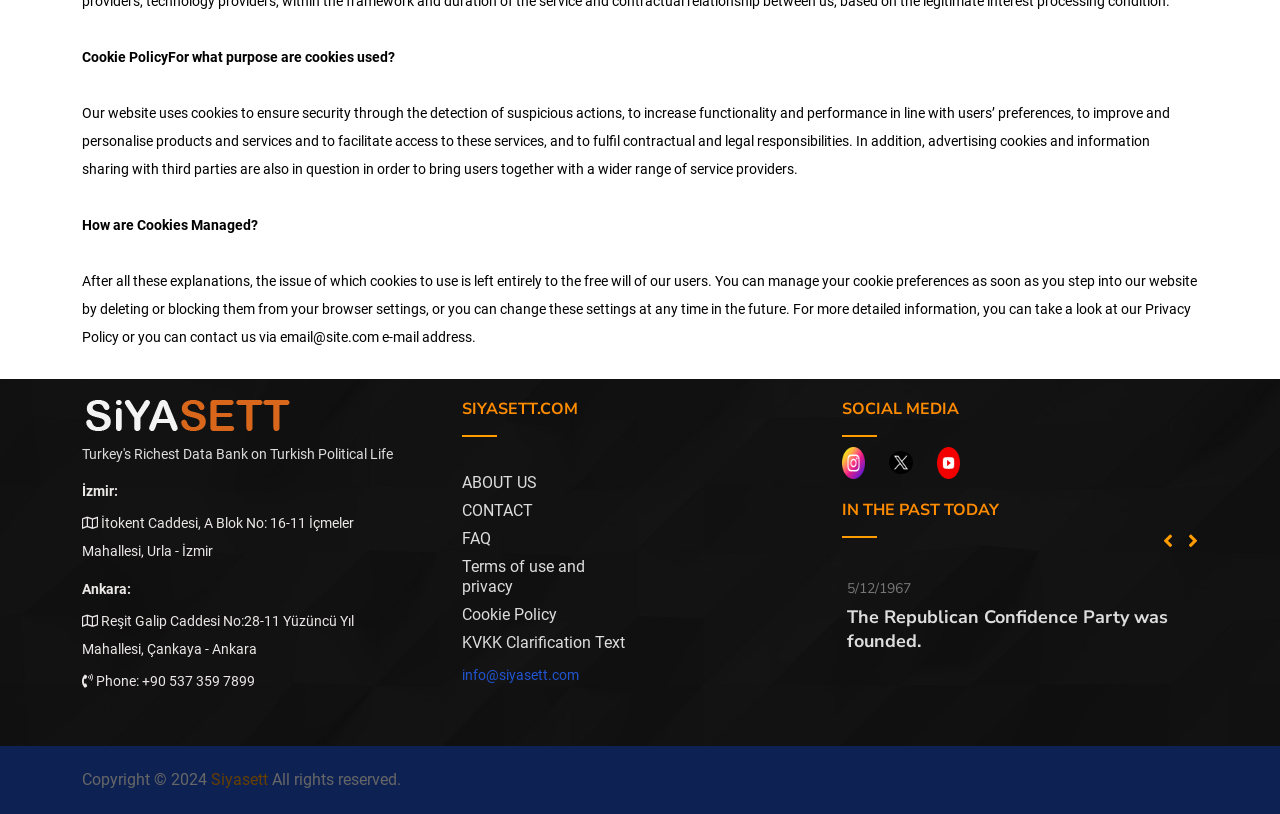Determine the bounding box coordinates of the clickable element necessary to fulfill the instruction: "Share on Facebook". Provide the coordinates as four float numbers within the 0 to 1 range, i.e., [left, top, right, bottom].

None